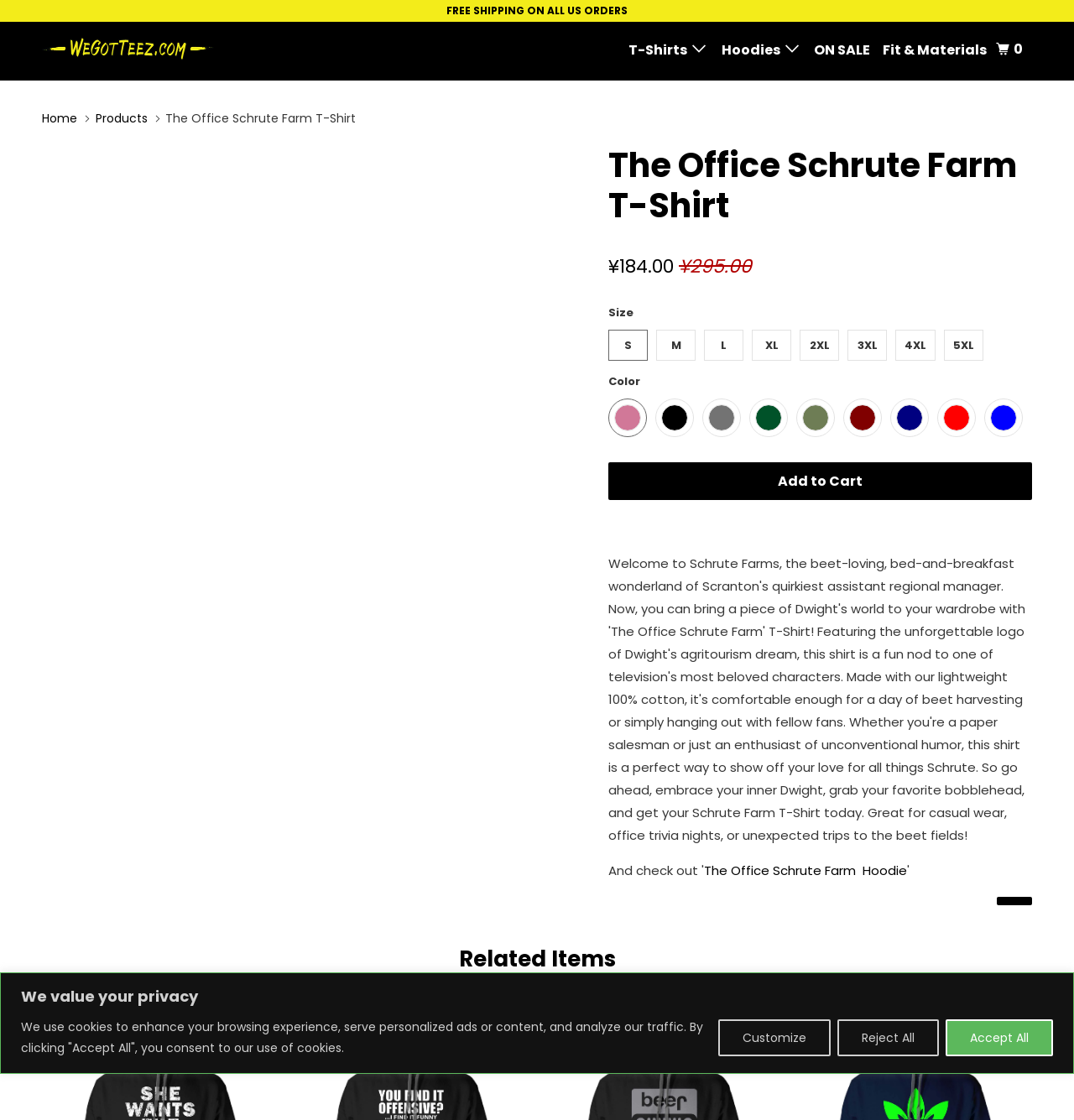Identify the bounding box coordinates of the section that should be clicked to achieve the task described: "Add the product to cart".

[0.566, 0.412, 0.961, 0.446]